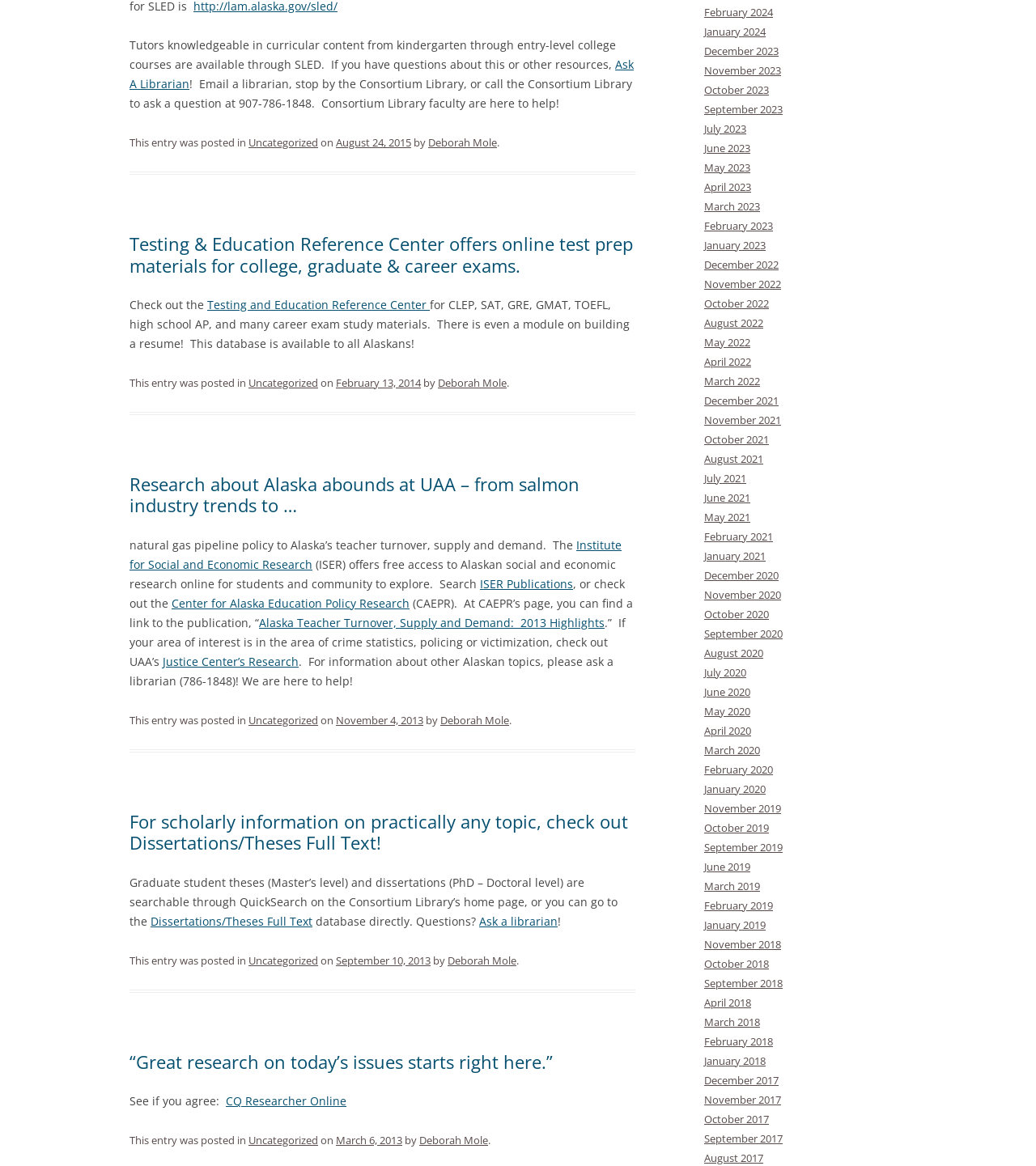Locate the bounding box coordinates of the UI element described by: "Testing and Education Reference Center". Provide the coordinates as four float numbers between 0 and 1, formatted as [left, top, right, bottom].

[0.2, 0.255, 0.415, 0.268]